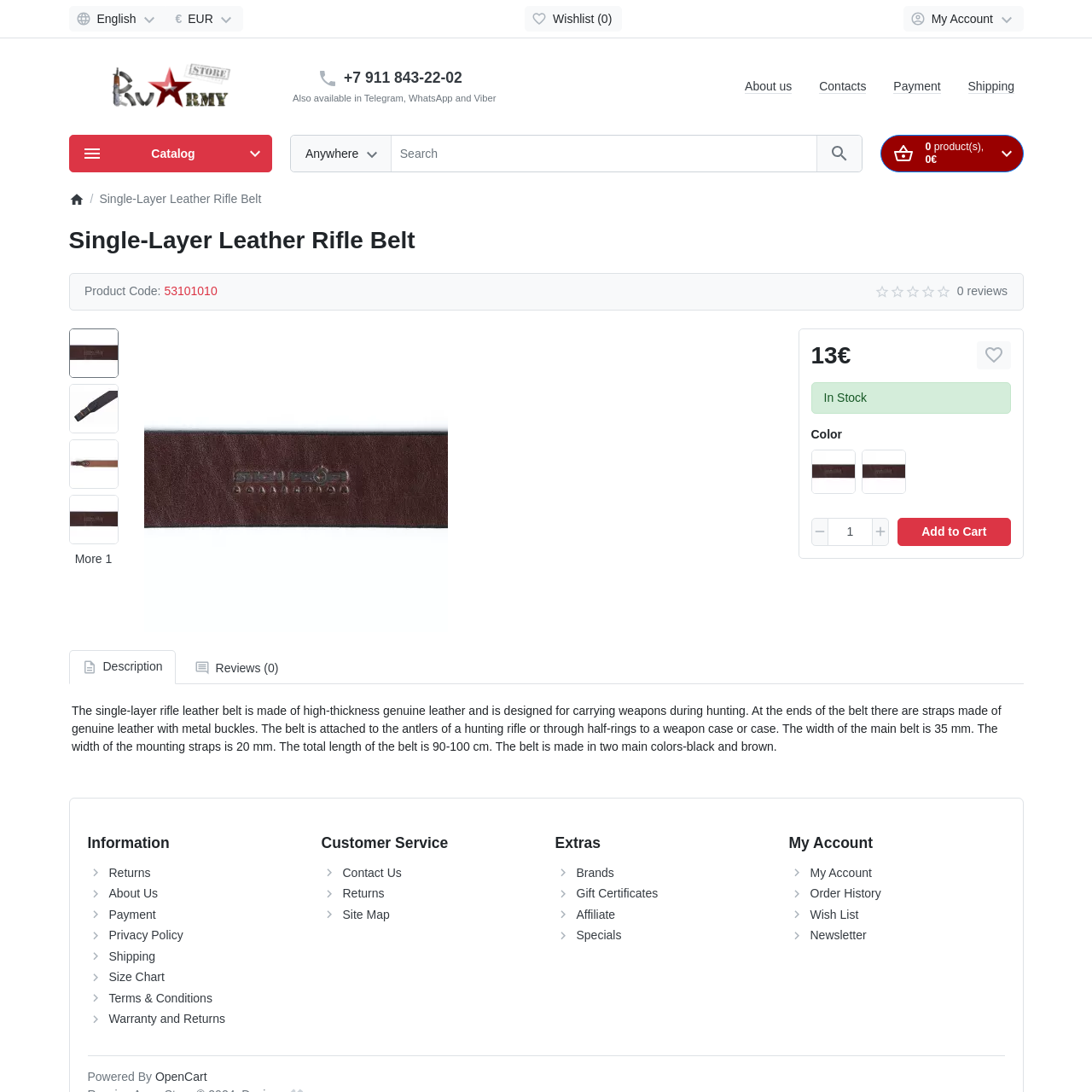Please examine the section highlighted with a blue border and provide a thorough response to the following question based on the visual information: 
Is the rifle belt currently in stock?

The caption notes that the product is 'currently in stock', implying that the rifle belt is available for immediate acquisition and is not out of stock.